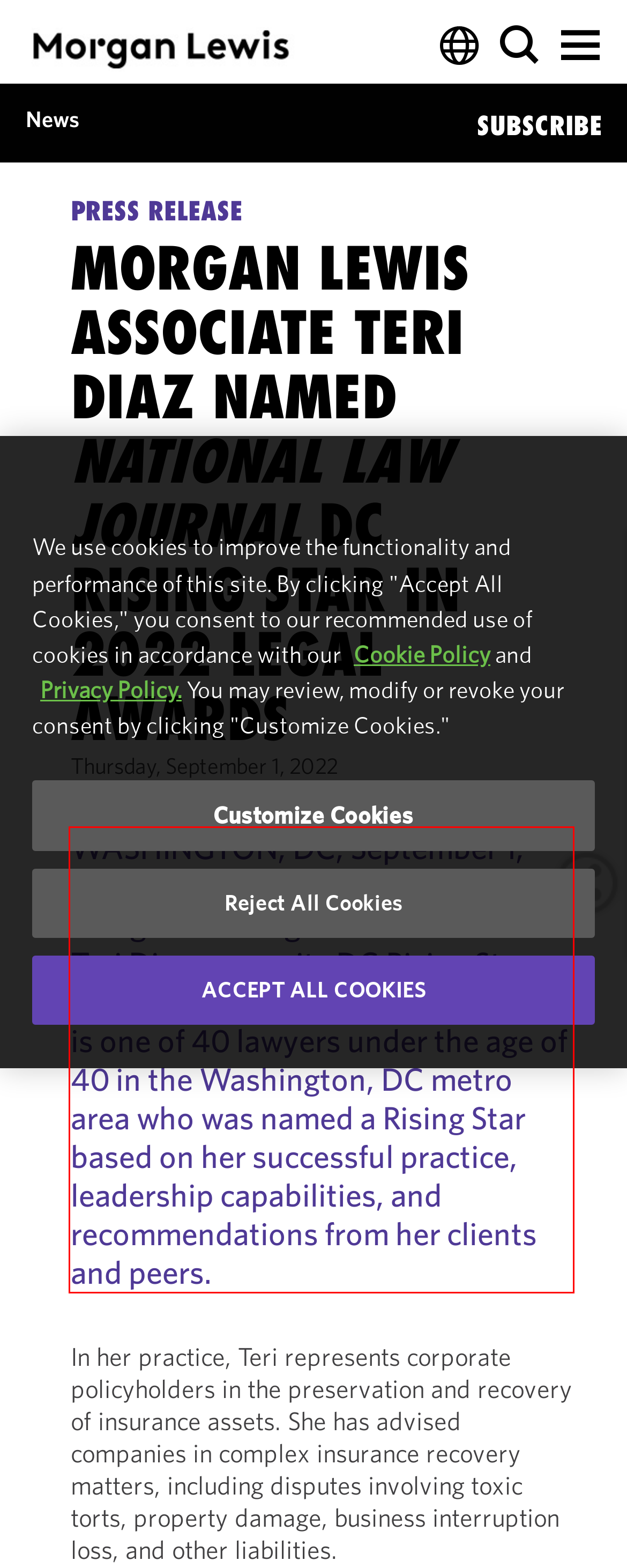You are looking at a screenshot of a webpage with a red rectangle bounding box. Use OCR to identify and extract the text content found inside this red bounding box.

WASHINGTON, DC, September 1, 2022: National Law Journal has recognized Morgan Lewis associate Teri Diaz among its DC Rising Stars as part of its 2022 Legal Awards. Teri is one of 40 lawyers under the age of 40 in the Washington, DC metro area who was named a Rising Star based on her successful practice, leadership capabilities, and recommendations from her clients and peers.